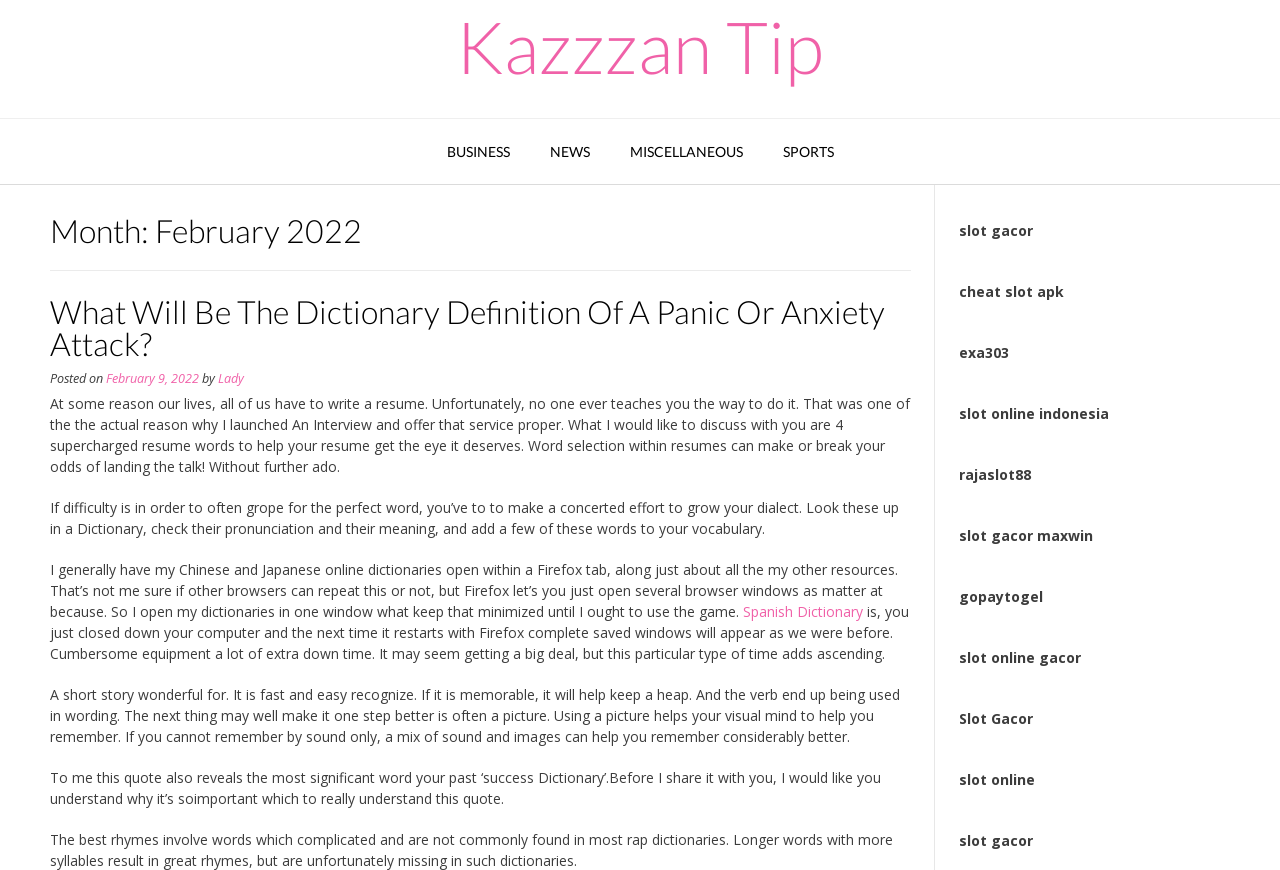Please find and report the bounding box coordinates of the element to click in order to perform the following action: "Check the post dated 'February 9, 2022'". The coordinates should be expressed as four float numbers between 0 and 1, in the format [left, top, right, bottom].

[0.083, 0.425, 0.155, 0.444]